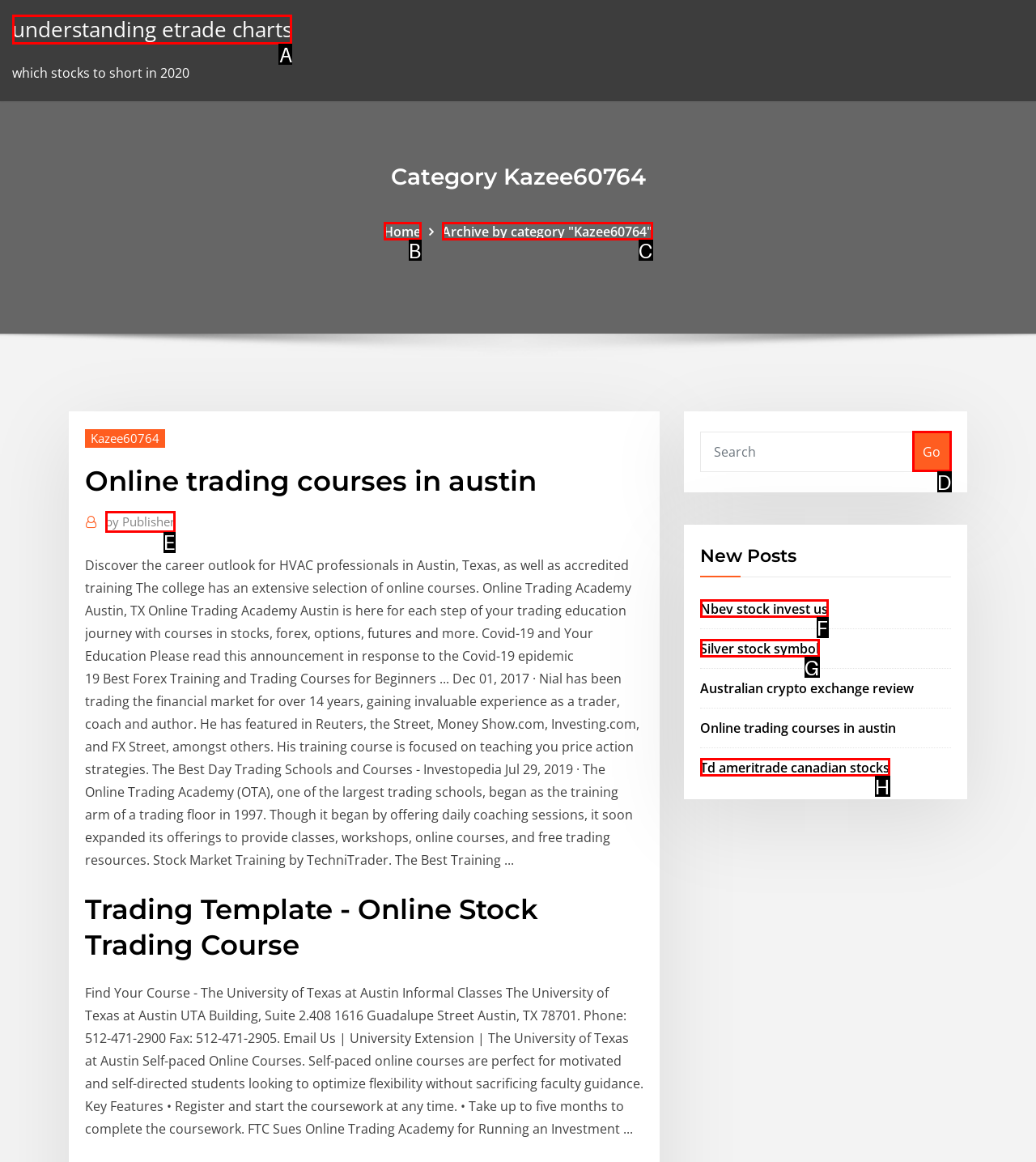Select the HTML element that needs to be clicked to perform the task: Click on the link to understand Etrade charts. Reply with the letter of the chosen option.

A